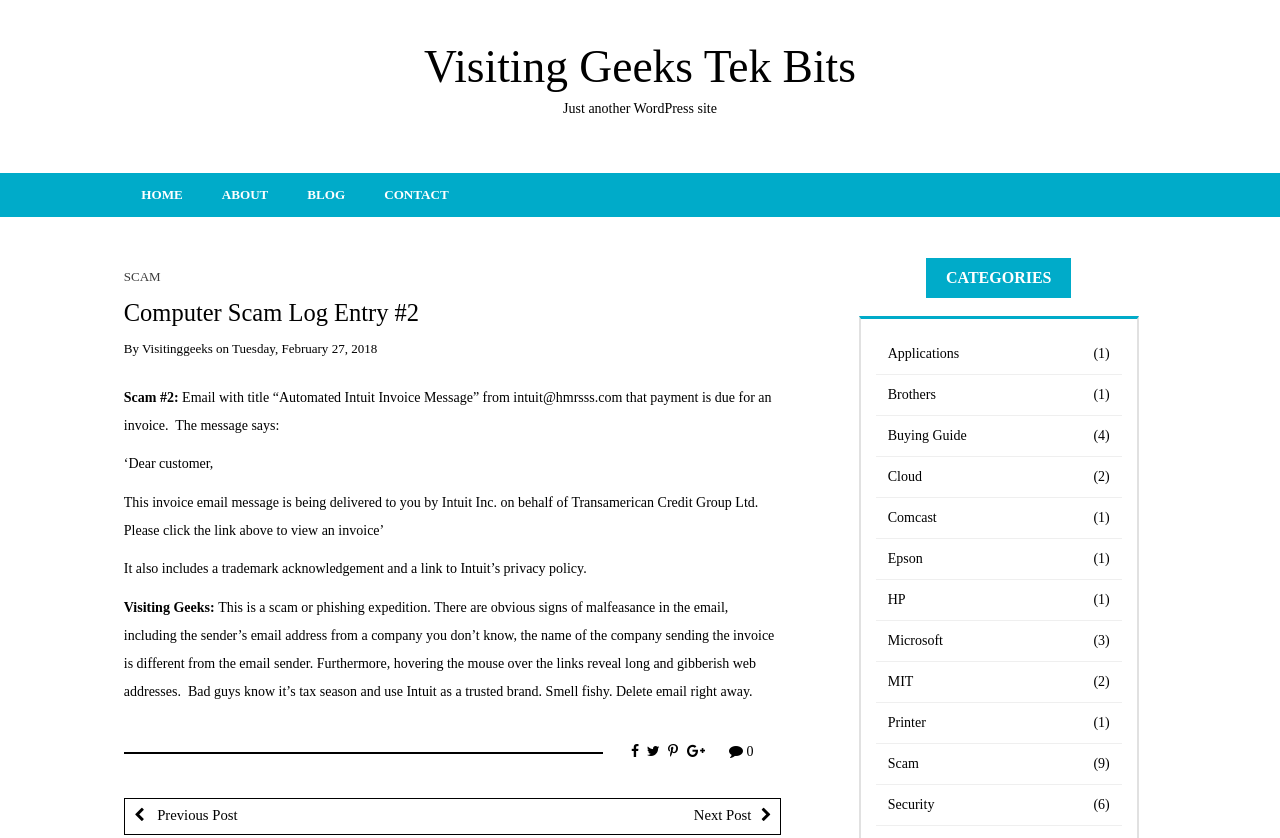Give a detailed explanation of the elements present on the webpage.

This webpage is about a computer scam log entry, specifically entry #2, titled "Visiting Geeks Tek Bits". At the top, there is a heading with the title of the webpage, followed by a link to the same title. Below that, there is a static text "Just another WordPress site". 

On the top-left side, there is a navigation menu with links to "HOME", "ABOUT", "BLOG", and "CONTACT". The "CONTACT" link has a sub-link to "SCAM". 

Below the navigation menu, there is a heading "Computer Scam Log Entry #2", followed by the author's name "Visitinggeeks" and the date "Tuesday, February 27, 2018". 

The main content of the webpage is a description of a scam email, which claims to be from Intuit Inc. The email is about an invoice and includes a link to view the invoice. The webpage warns that this is a scam or phishing expedition, citing signs of malfeasance such as the sender's email address being from an unknown company and the links having long and gibberish web addresses. 

At the bottom of the webpage, there are social media links and a layout table with links to previous and next posts. On the right side, there is a list of categories, including "Applications", "Brothers", "Buying Guide", and others, each with a number of related posts.